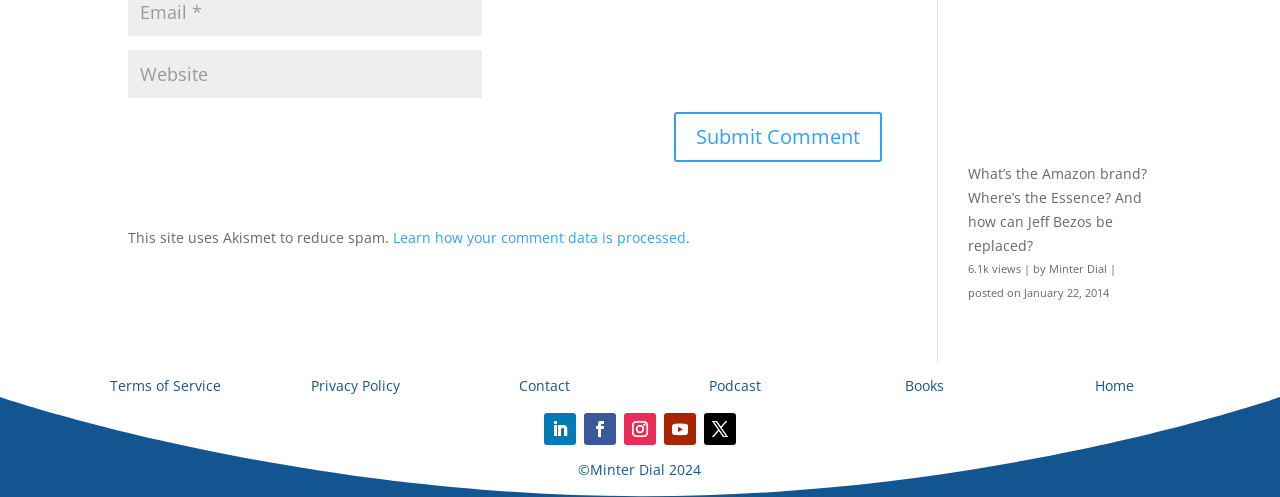Use the information in the screenshot to answer the question comprehensively: What is the number of views of the article?

The number of views of the article can be found by looking at the text '6.1k views' which is located below the title of the article.